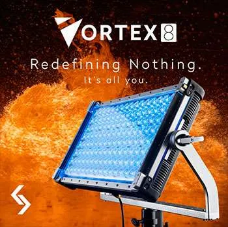Provide a comprehensive description of the image.

The image showcases the Vortex 8 lighting equipment, prominently branded with its name at the top along with the tagline "Redefining Nothing. It's all you." The modern design reflects advanced lighting technology, featuring a bright blue LED panel mounted on a sturdy stand, ready for use in various production settings. The vibrant orange background adds visual dynamism, suggesting the intensity and flexibility this lighting solution brings to cinematography and photography. This product is highlighted as part of a broader promotional campaign, potentially appealing to professionals in the film and media industries seeking high-quality lighting solutions.